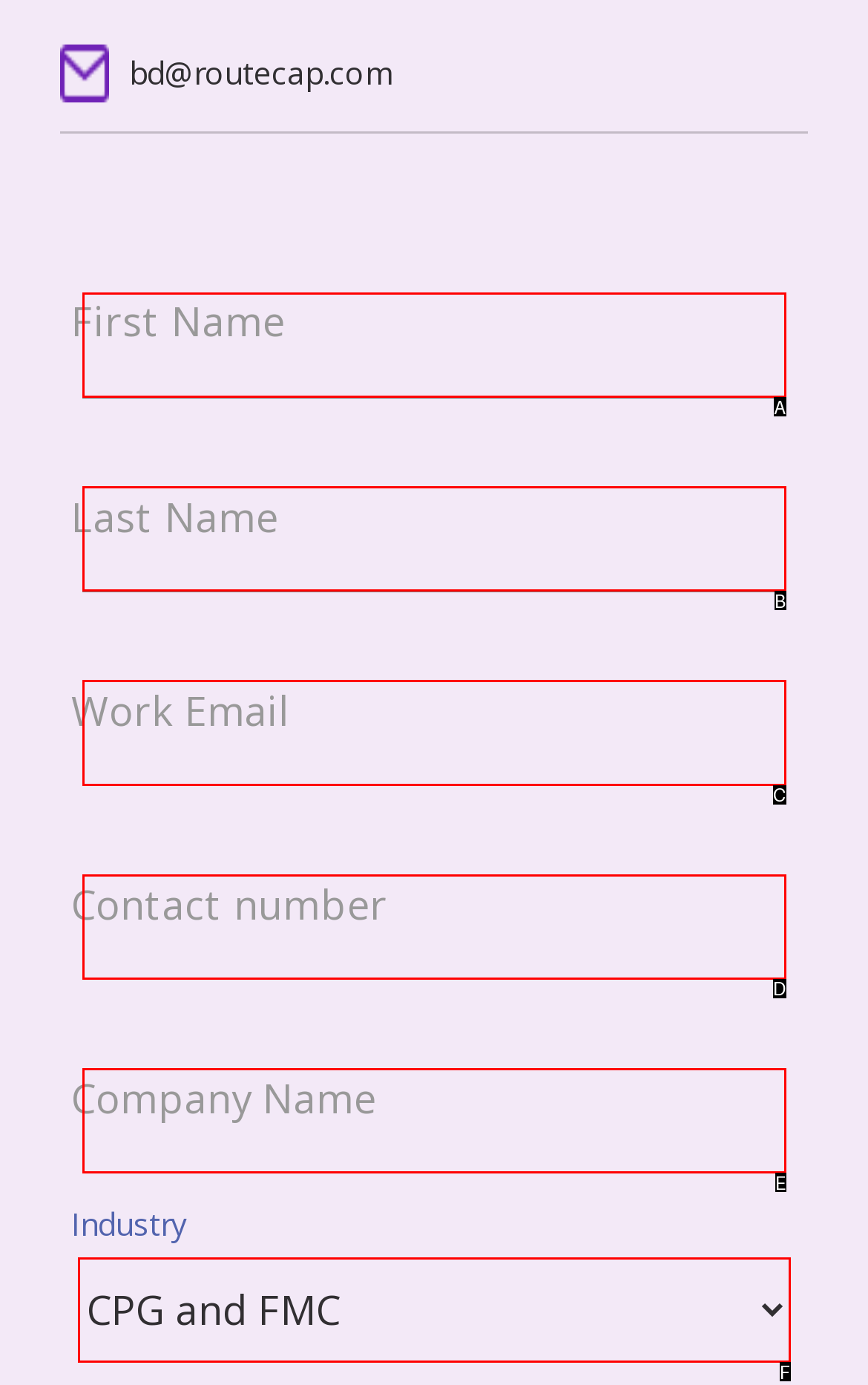Choose the option that matches the following description: parent_node: Last Name name="lastName"
Reply with the letter of the selected option directly.

B